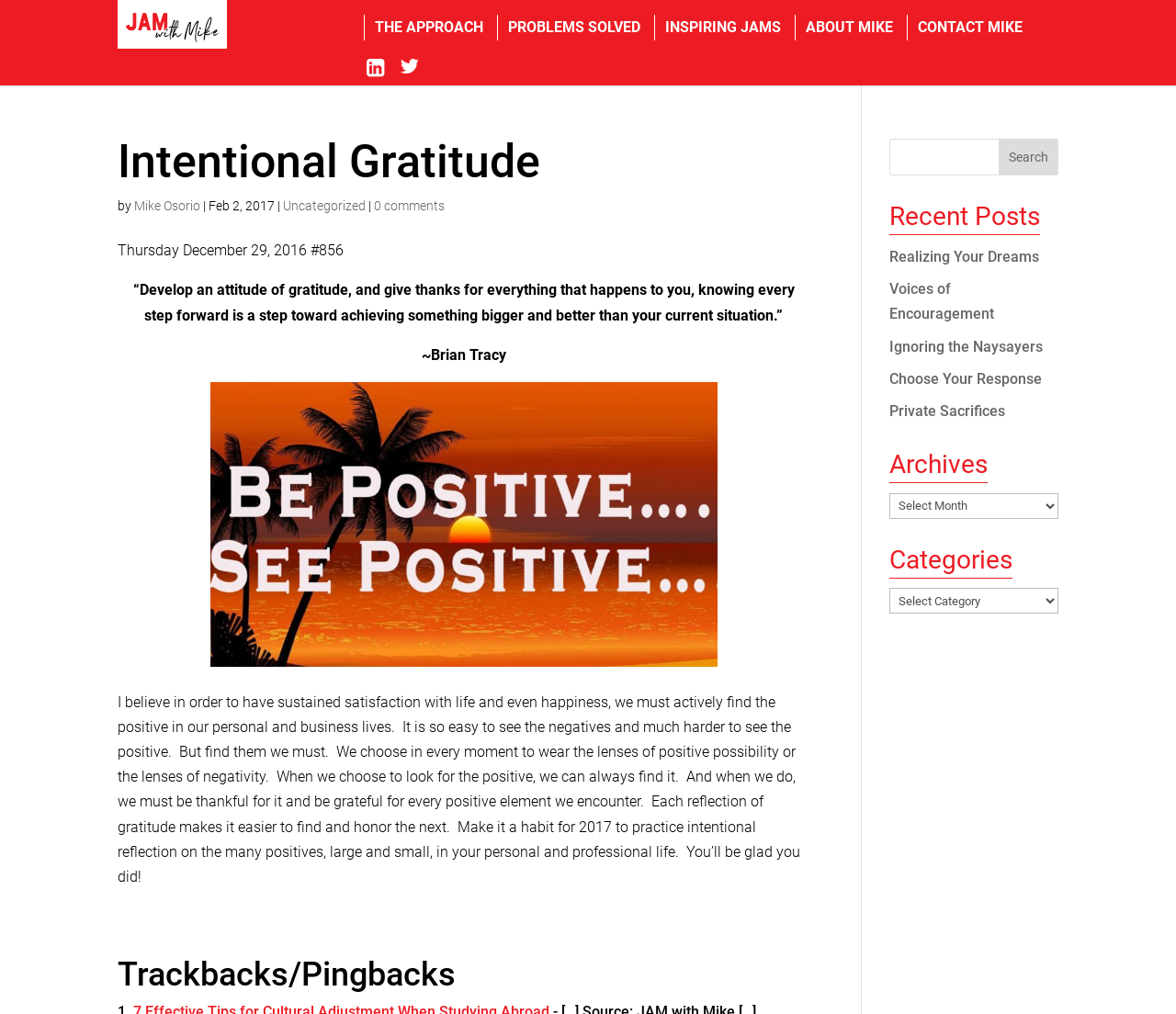What is the topic of the recent post 'Realizing Your Dreams'?
Refer to the image and provide a one-word or short phrase answer.

Not mentioned